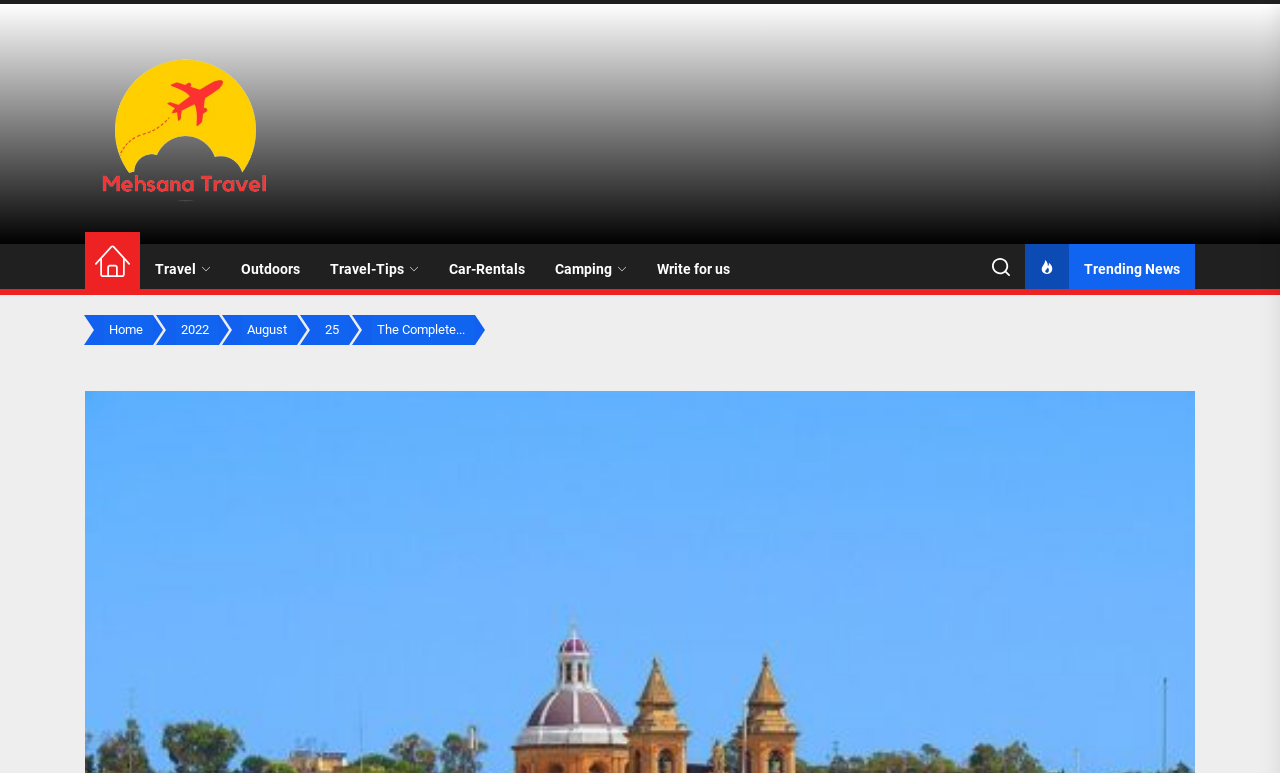Provide a thorough and detailed response to the question by examining the image: 
What is the last link in the horizontal navigation?

I examined the horizontal navigation links and found that the last link is 'Write for us', which is located at the top-right corner of the webpage.